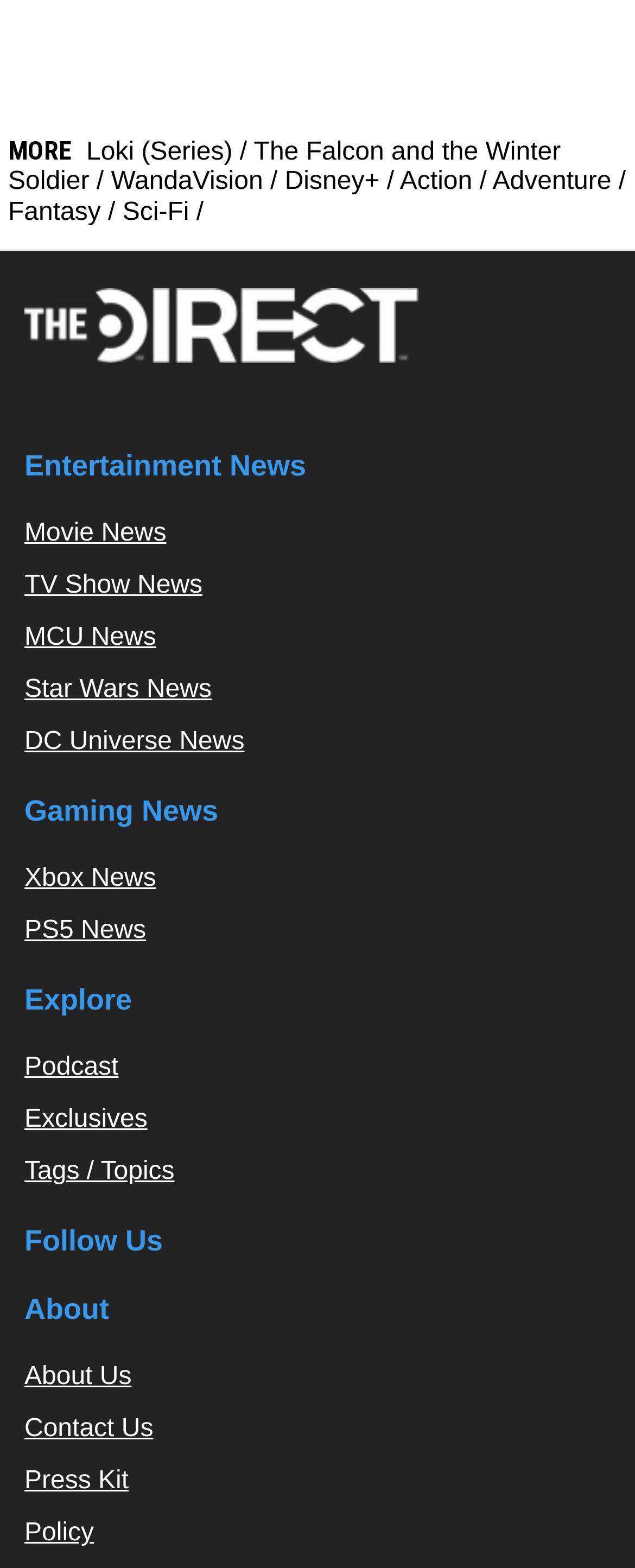Could you provide the bounding box coordinates for the portion of the screen to click to complete this instruction: "Click on Foot Care at Home"?

None